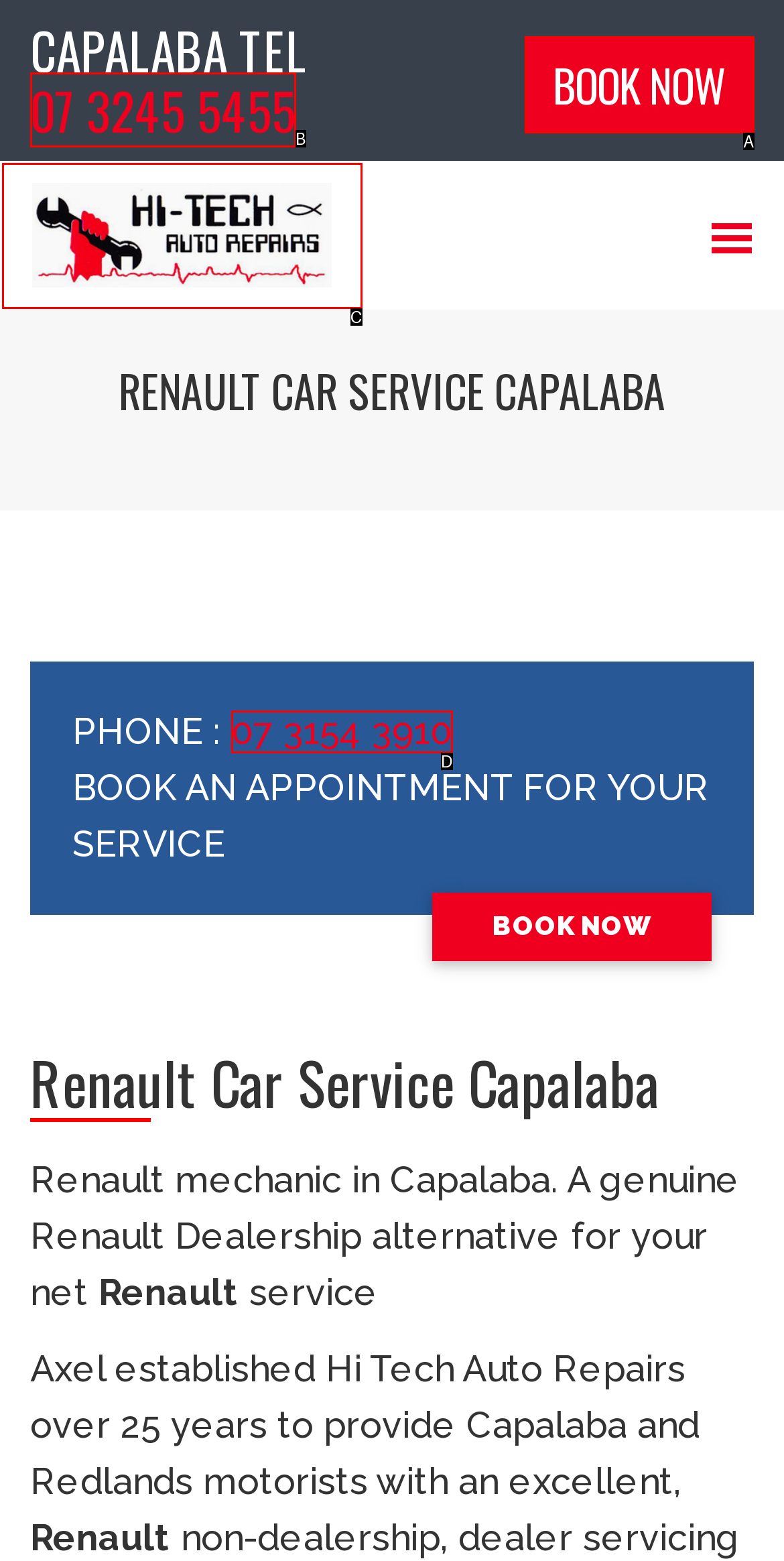Select the letter of the HTML element that best fits the description: 07 3154 3910
Answer with the corresponding letter from the provided choices.

D